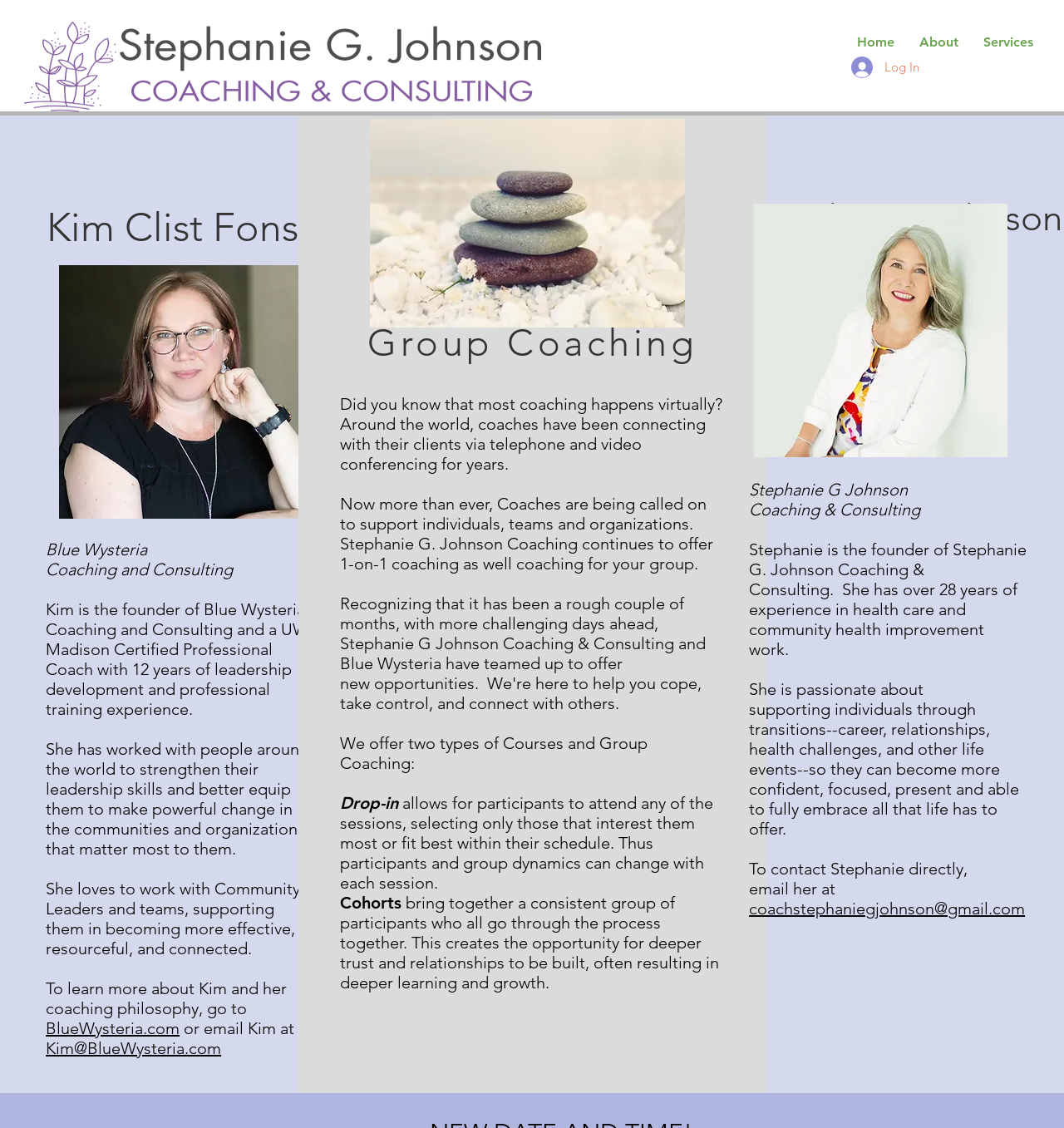What is the email address of Kim?
Please provide a single word or phrase as your answer based on the screenshot.

Kim@BlueWysteria.com